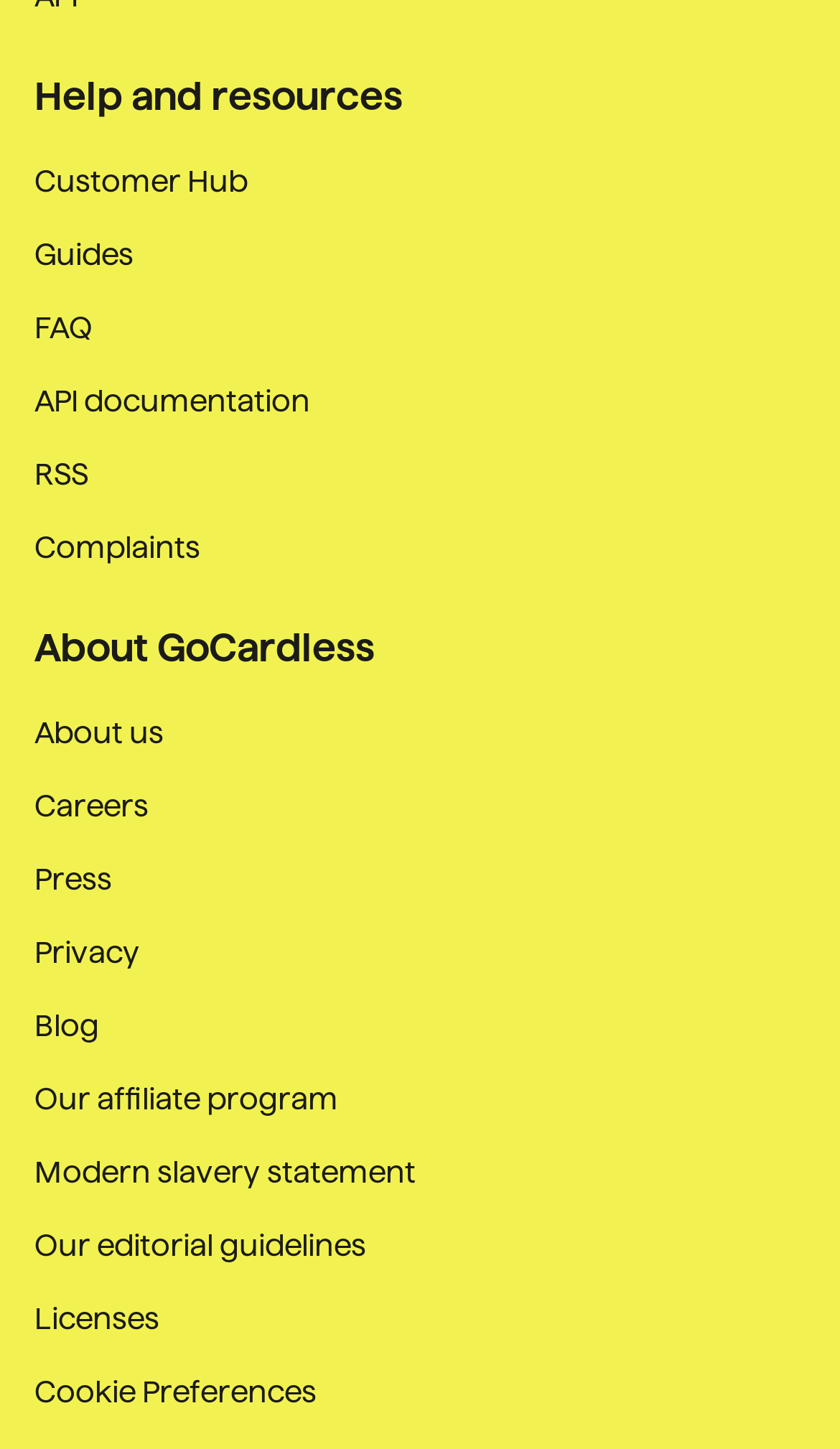Specify the bounding box coordinates of the area that needs to be clicked to achieve the following instruction: "Read about Hosted Call Recording".

None